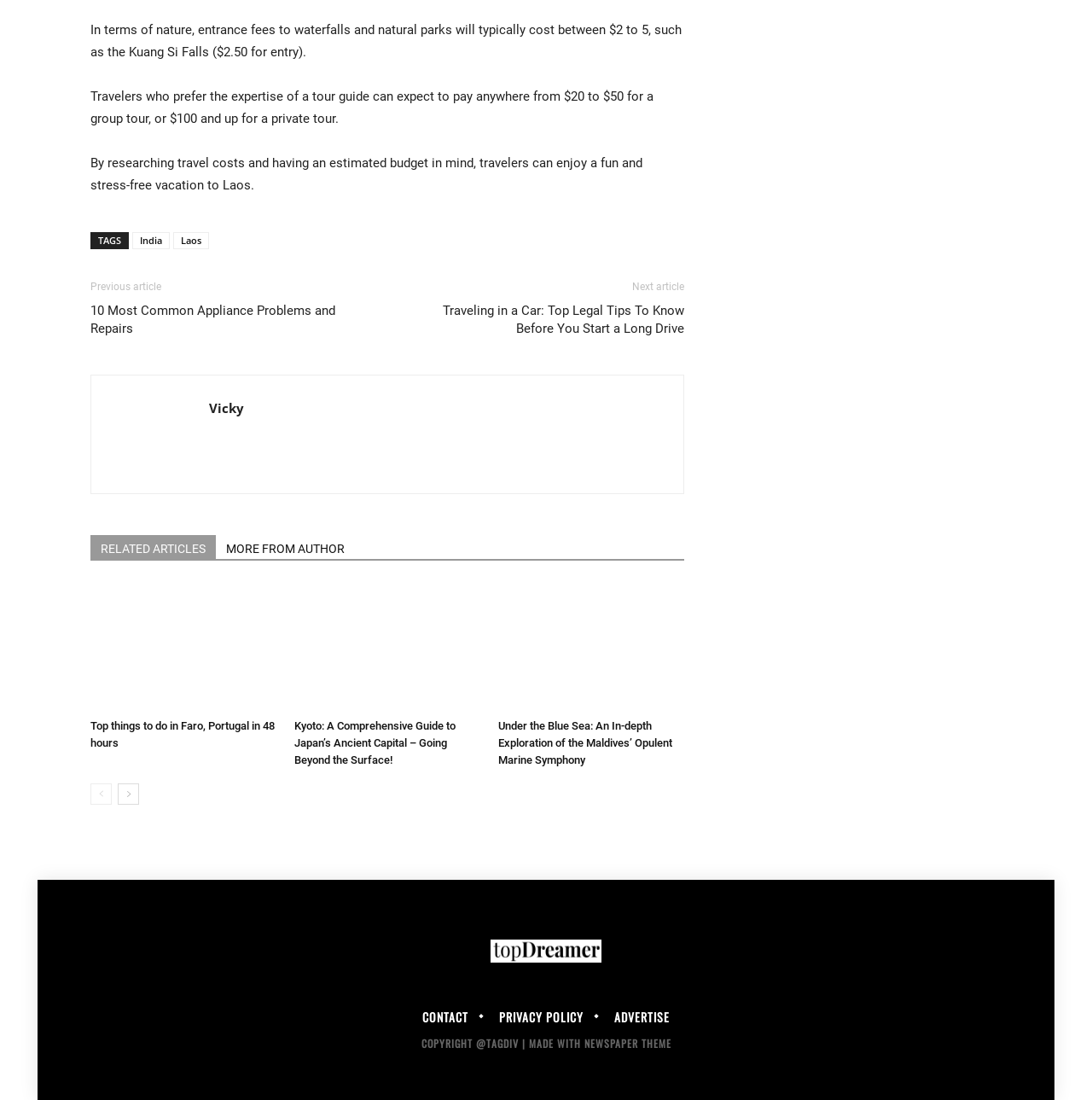What is the name of the author of the article 'Top things to do in Faro, Portugal in 48 hours'?
Based on the image, answer the question with as much detail as possible.

The author's name is found in the footer section of the webpage, where it says 'Vicky' next to a link. This is likely the author of the article 'Top things to do in Faro, Portugal in 48 hours'.